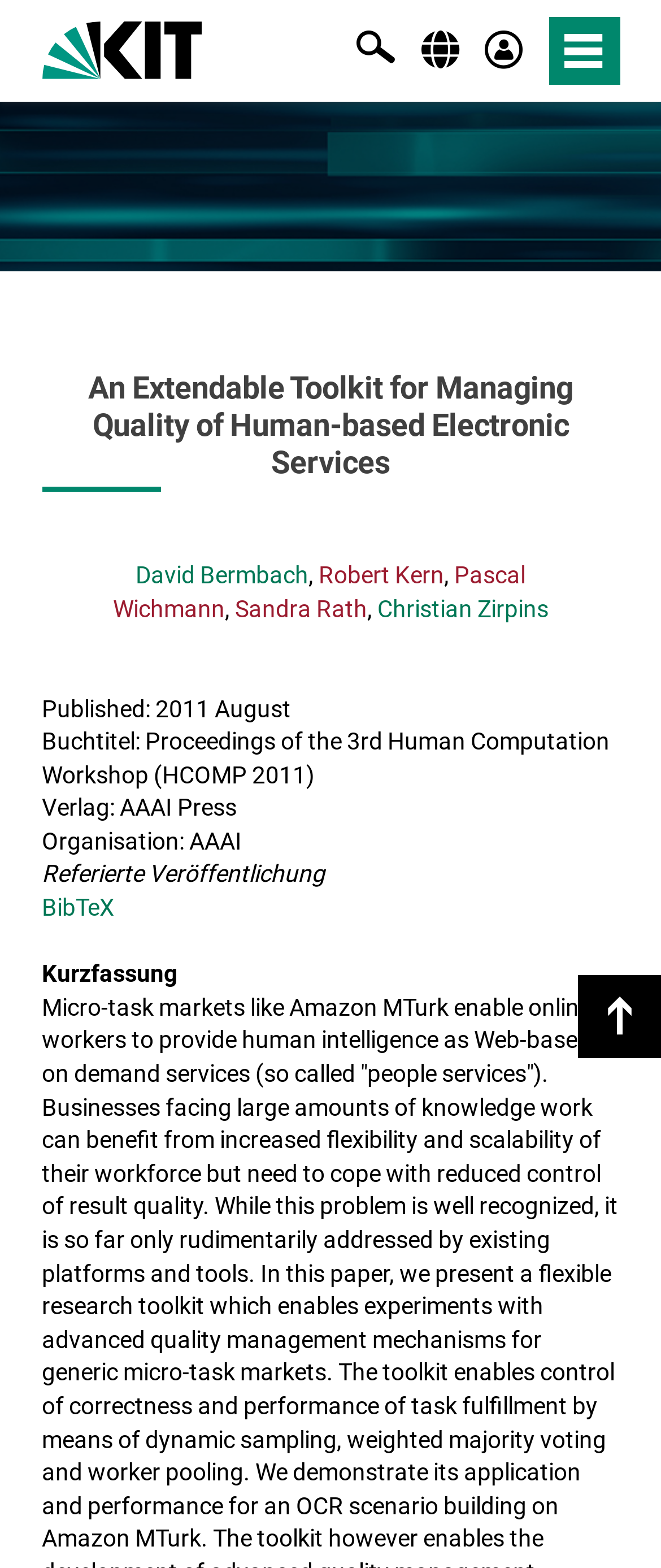Given the element description "David Bermbach", identify the bounding box of the corresponding UI element.

[0.205, 0.358, 0.467, 0.375]